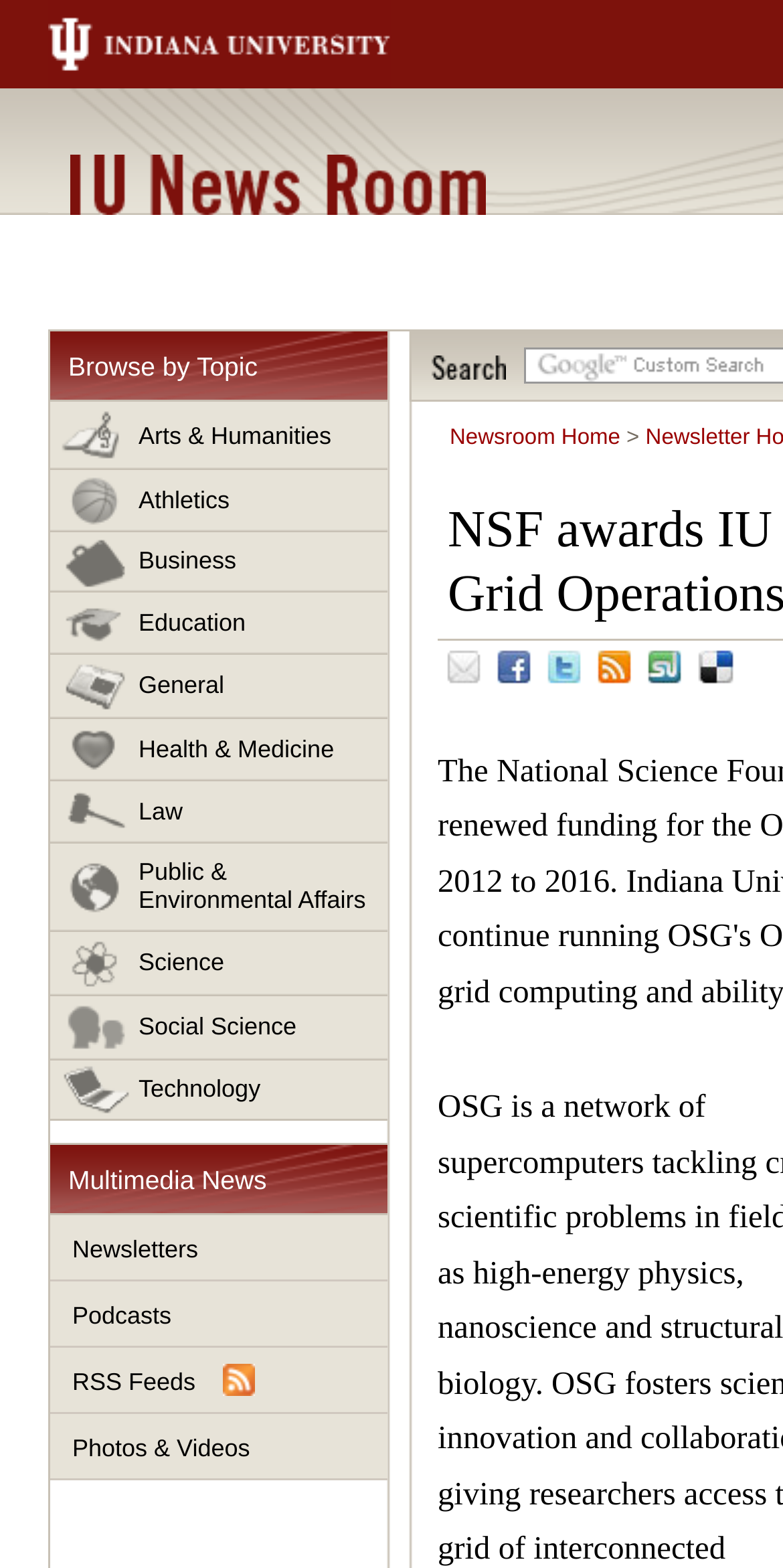Answer briefly with one word or phrase:
What are the topics that can be browsed?

Arts & Humanities, Athletics, etc.